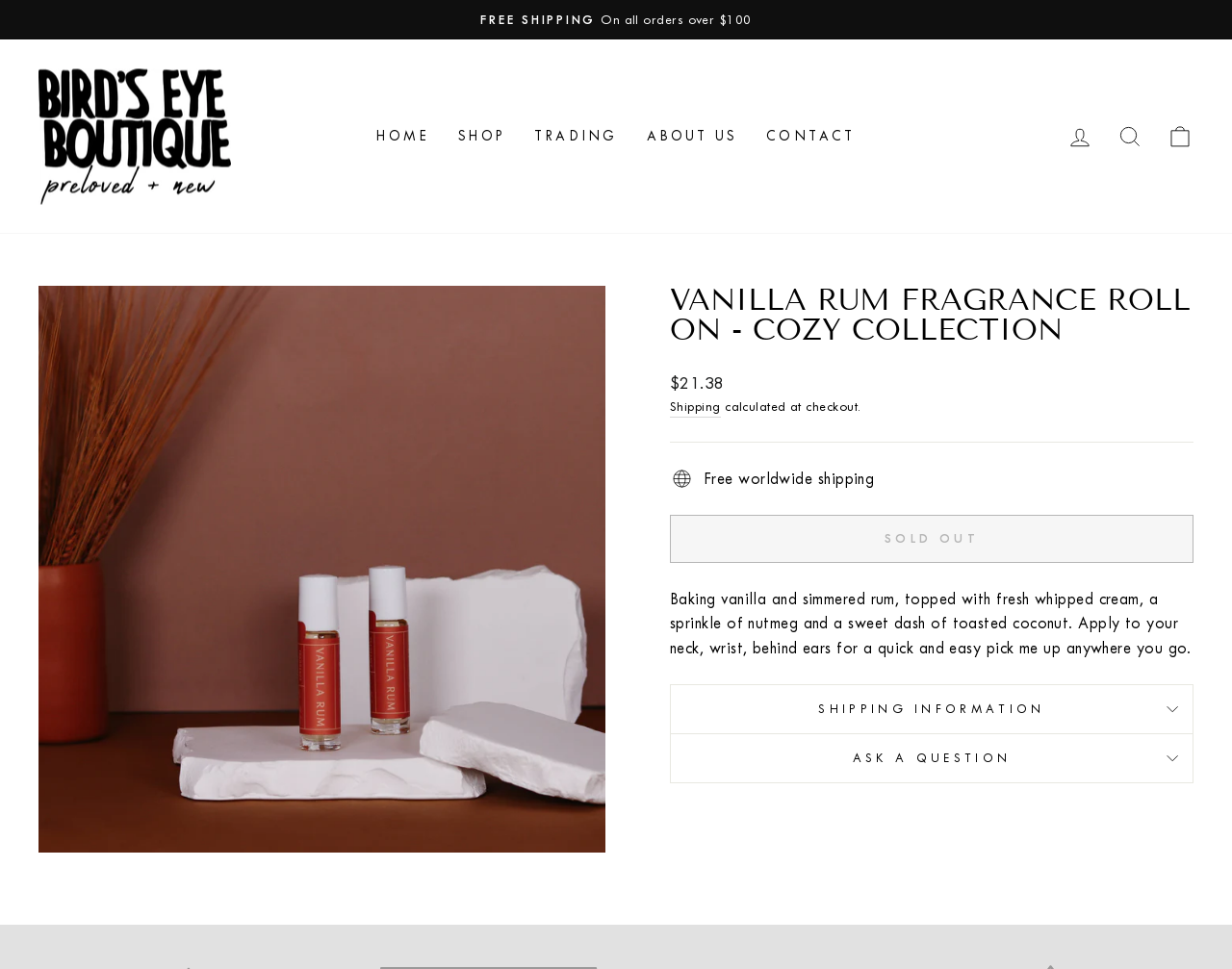Please locate the bounding box coordinates of the element that needs to be clicked to achieve the following instruction: "Click the 'SEARCH' link". The coordinates should be four float numbers between 0 and 1, i.e., [left, top, right, bottom].

[0.897, 0.12, 0.938, 0.162]